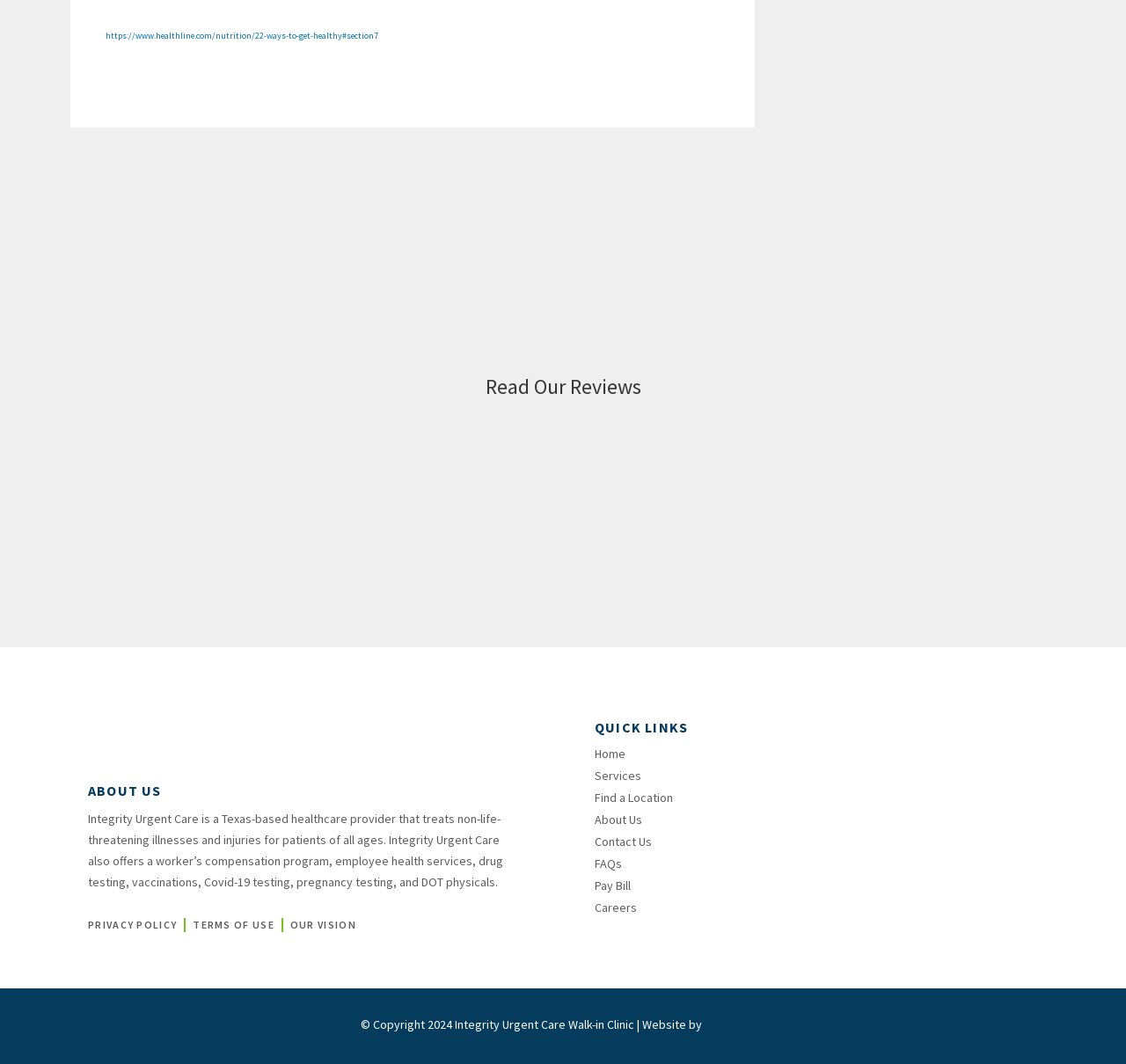What is the copyright year of the website?
Please provide an in-depth and detailed response to the question.

The webpage has a footer section that mentions '© Copyright 2024 Integrity Urgent Care Walk-in Clinic', which indicates that the copyright year of the website is 2024.